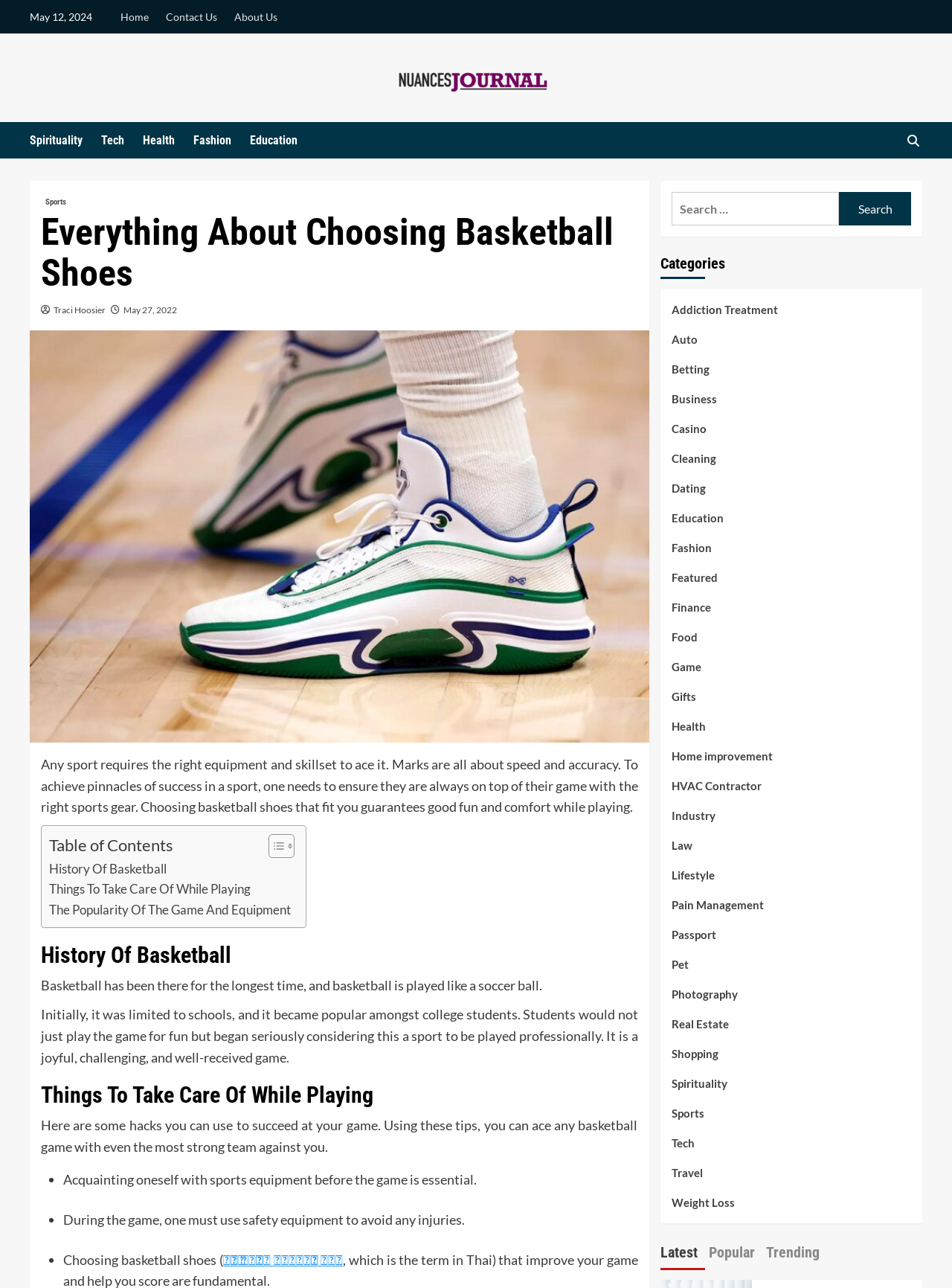From the webpage screenshot, predict the bounding box of the UI element that matches this description: "Contact Us".

[0.166, 0.0, 0.236, 0.026]